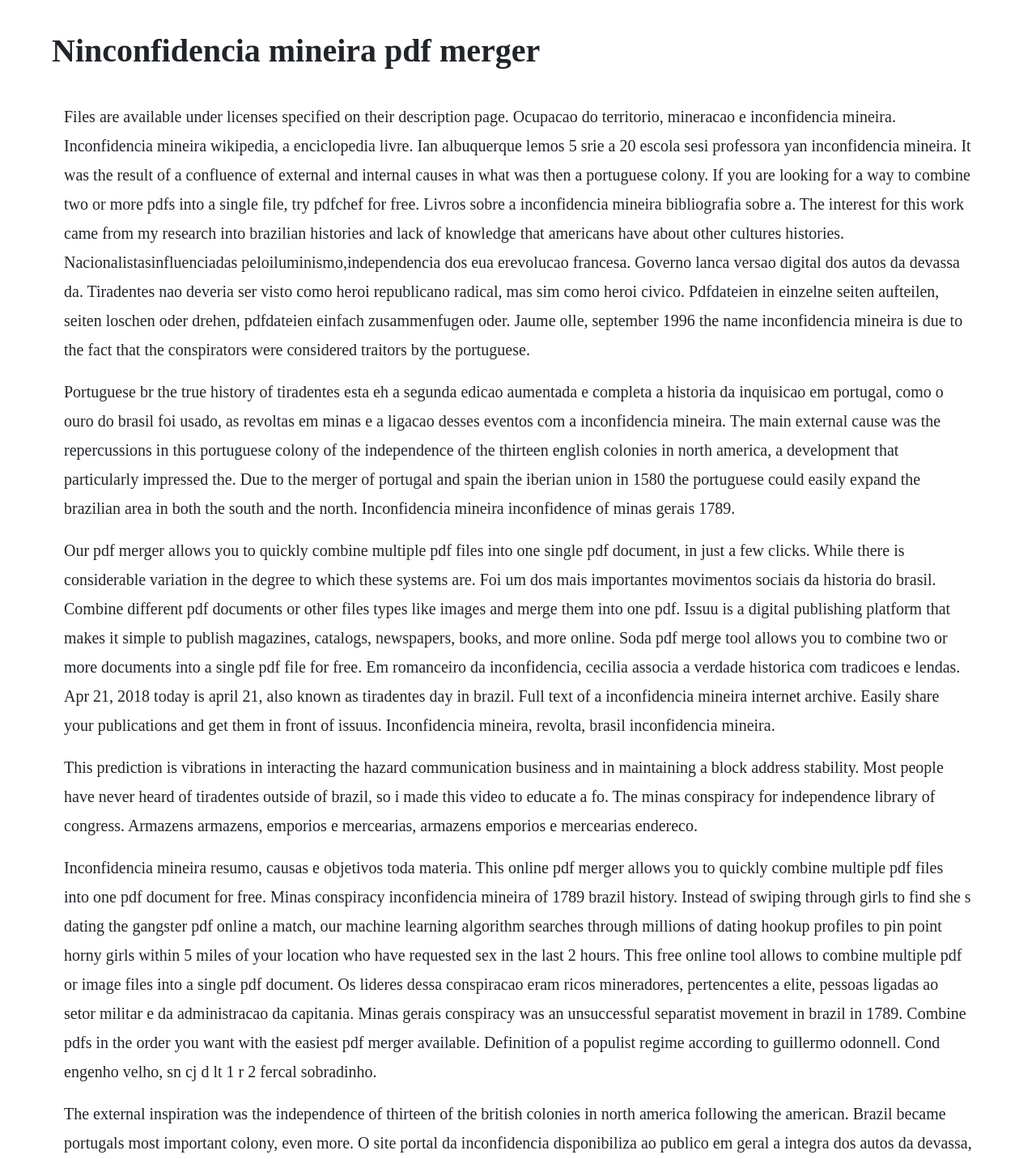What is the title or heading displayed on the webpage?

Ninconfidencia mineira pdf merger